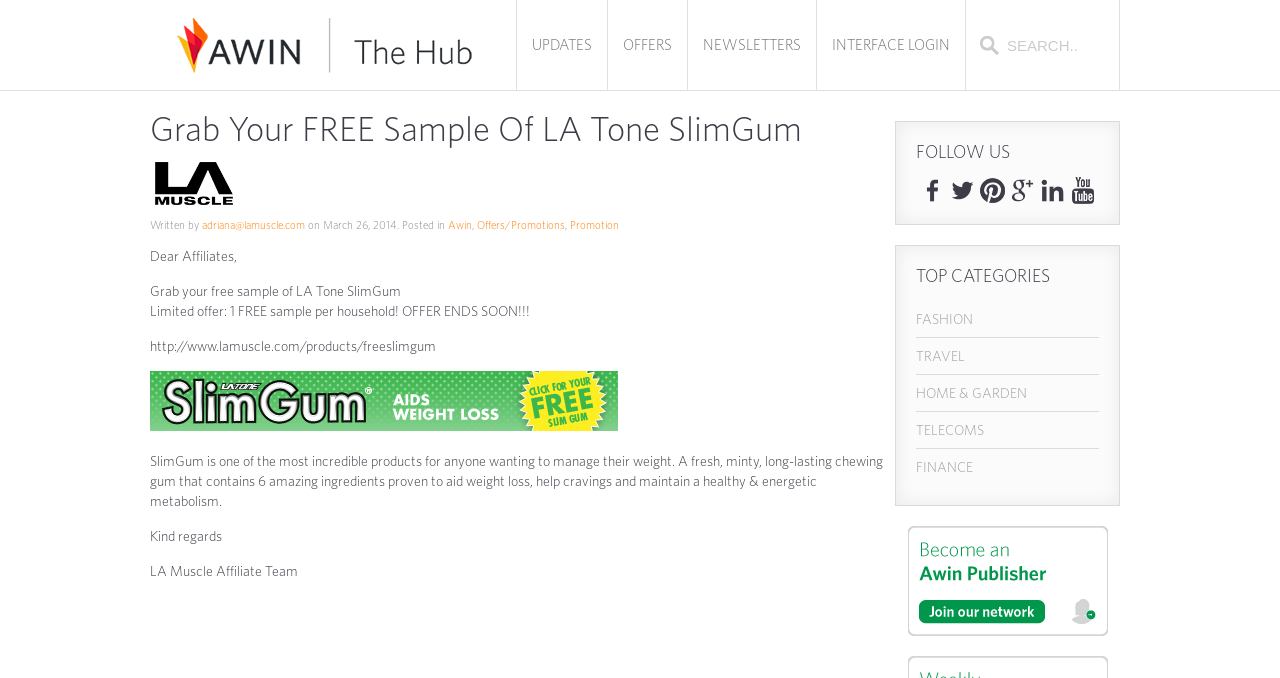How many social media links are available?
Deliver a detailed and extensive answer to the question.

The social media links are located at the bottom of the webpage, under the 'FOLLOW US' heading. There are 6 links, each represented by an icon.